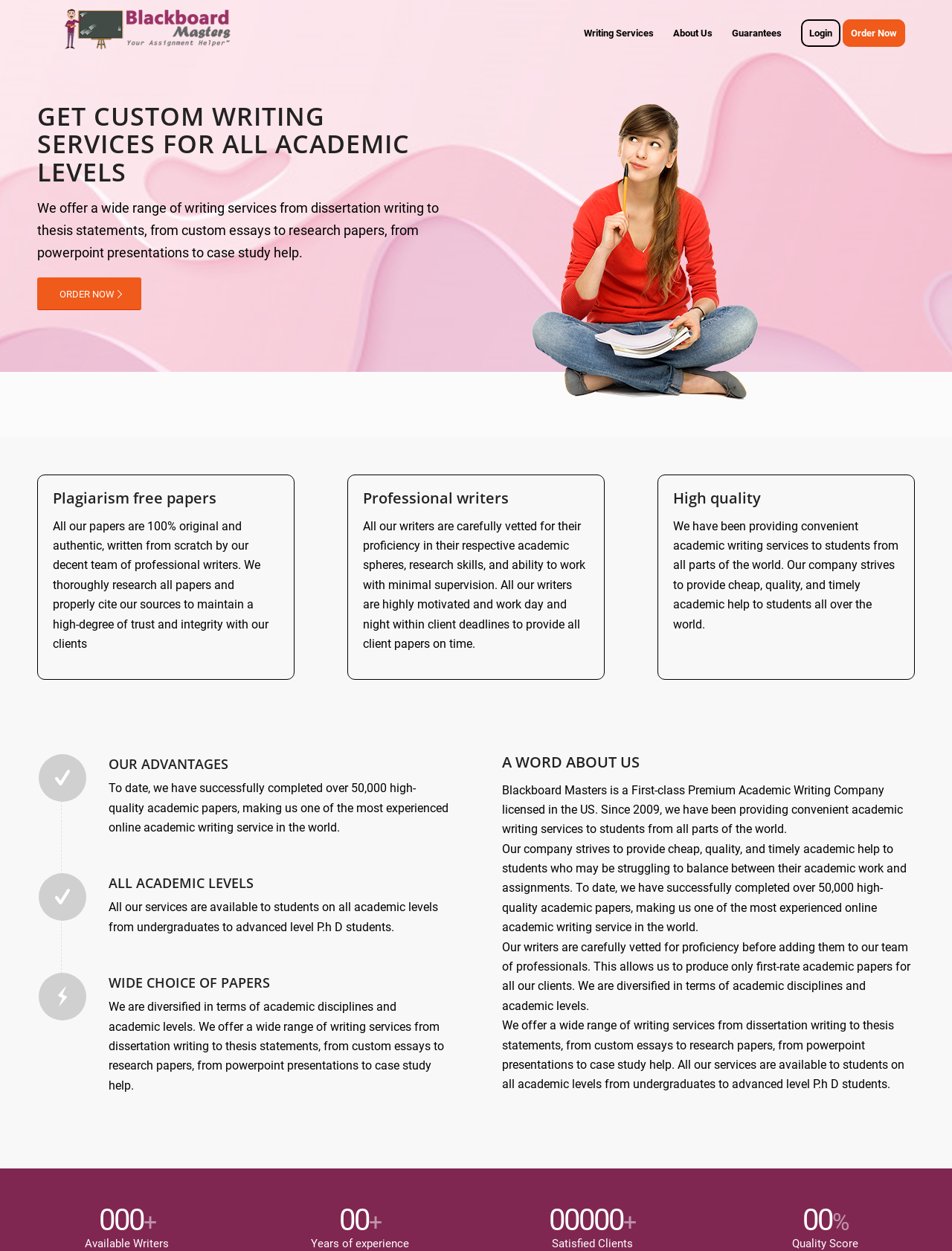Can you look at the image and give a comprehensive answer to the question:
How many academic papers has Blackboard Masters completed?

The webpage states that Blackboard Masters has successfully completed over 50,000 high-quality academic papers, making it one of the most experienced online academic writing services in the world.